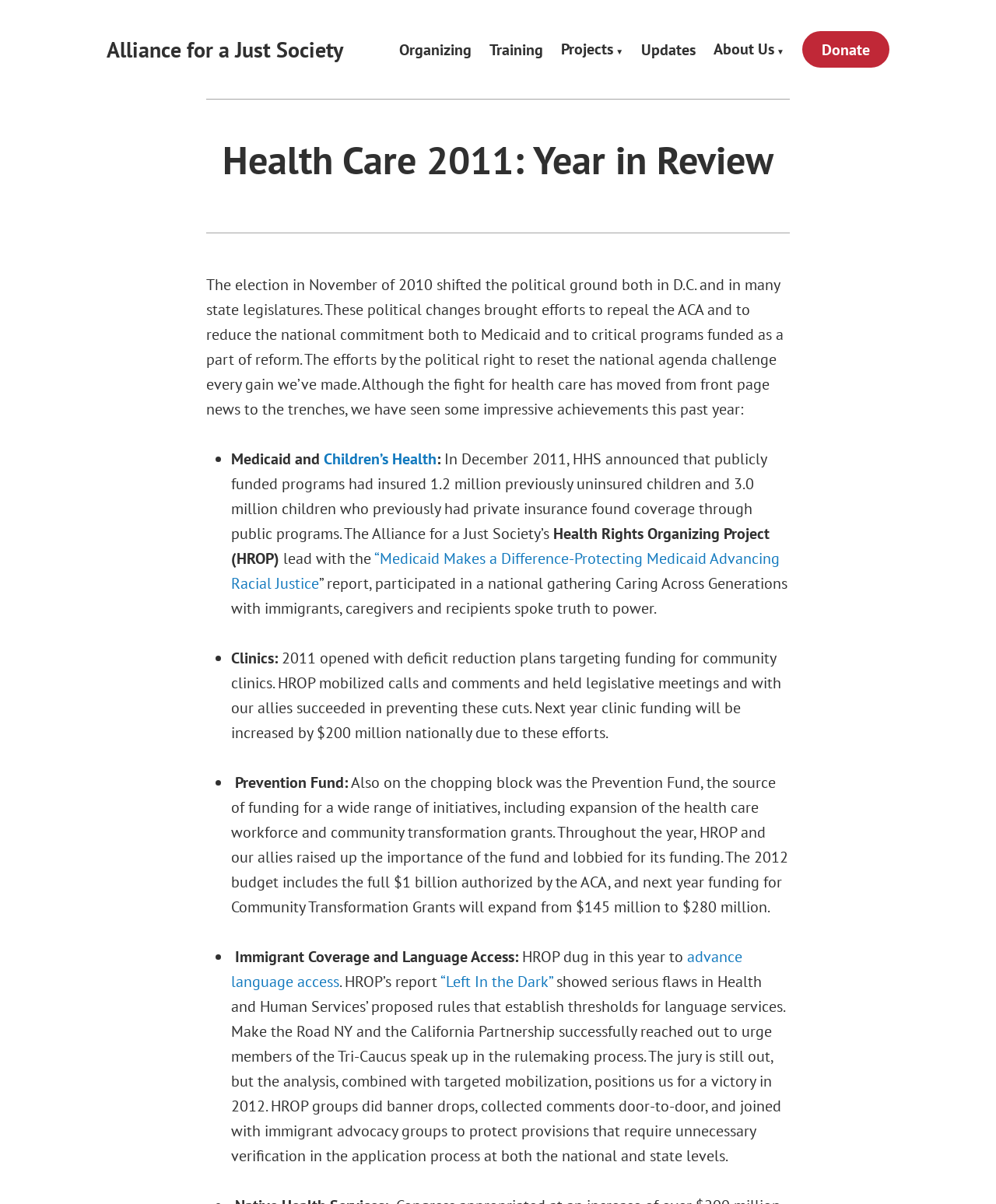Determine the bounding box coordinates of the section to be clicked to follow the instruction: "Click on the 'Donate' link". The coordinates should be given as four float numbers between 0 and 1, formatted as [left, top, right, bottom].

[0.805, 0.026, 0.893, 0.056]